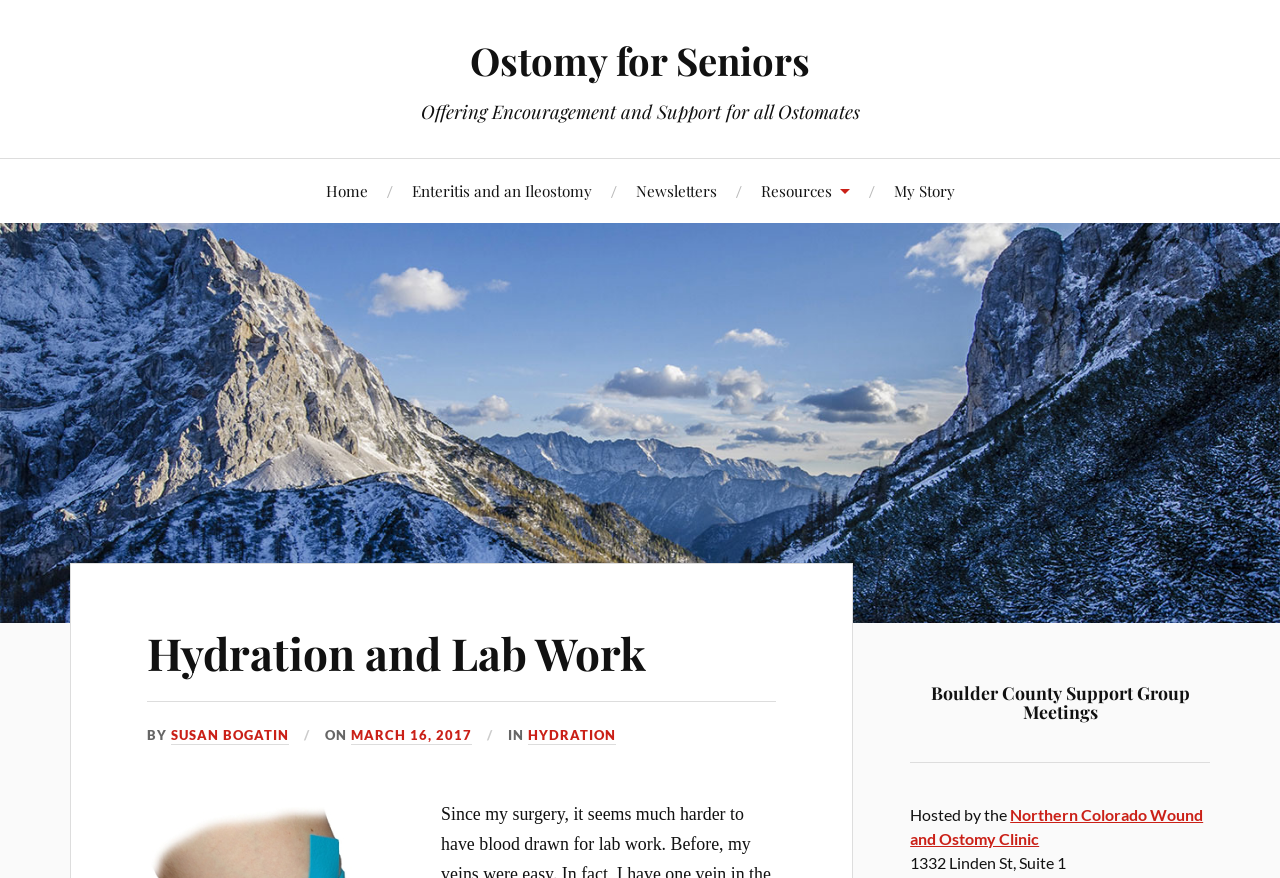Determine the bounding box coordinates of the clickable element to complete this instruction: "read My Story". Provide the coordinates in the format of four float numbers between 0 and 1, [left, top, right, bottom].

[0.698, 0.182, 0.746, 0.254]